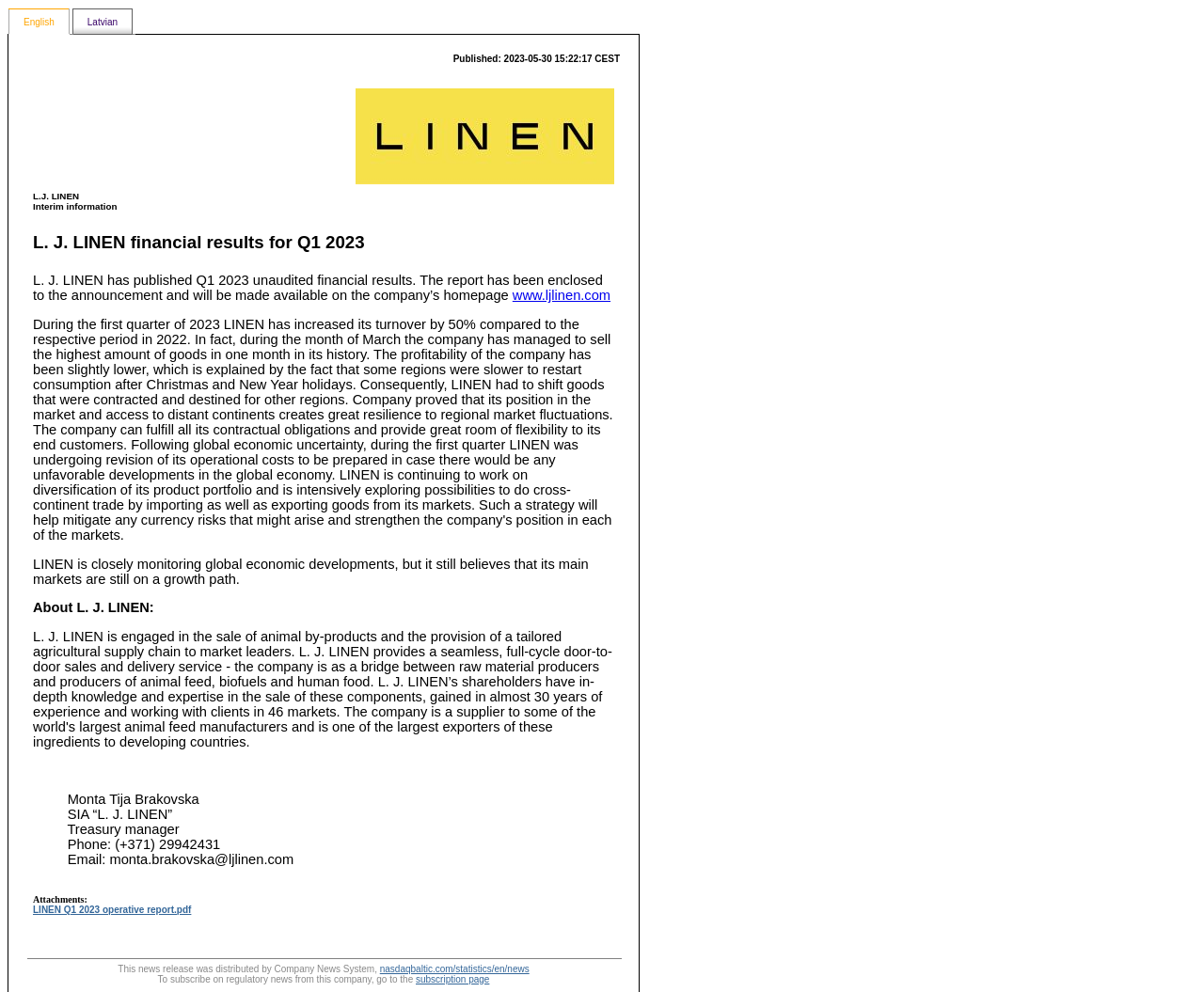What is the percentage increase in turnover?
Analyze the image and provide a thorough answer to the question.

The text states that 'during the first quarter of 2023 LINEN has increased its turnover by 50% compared to the respective period in 2022'. This indicates that the company's turnover has increased by 50%.